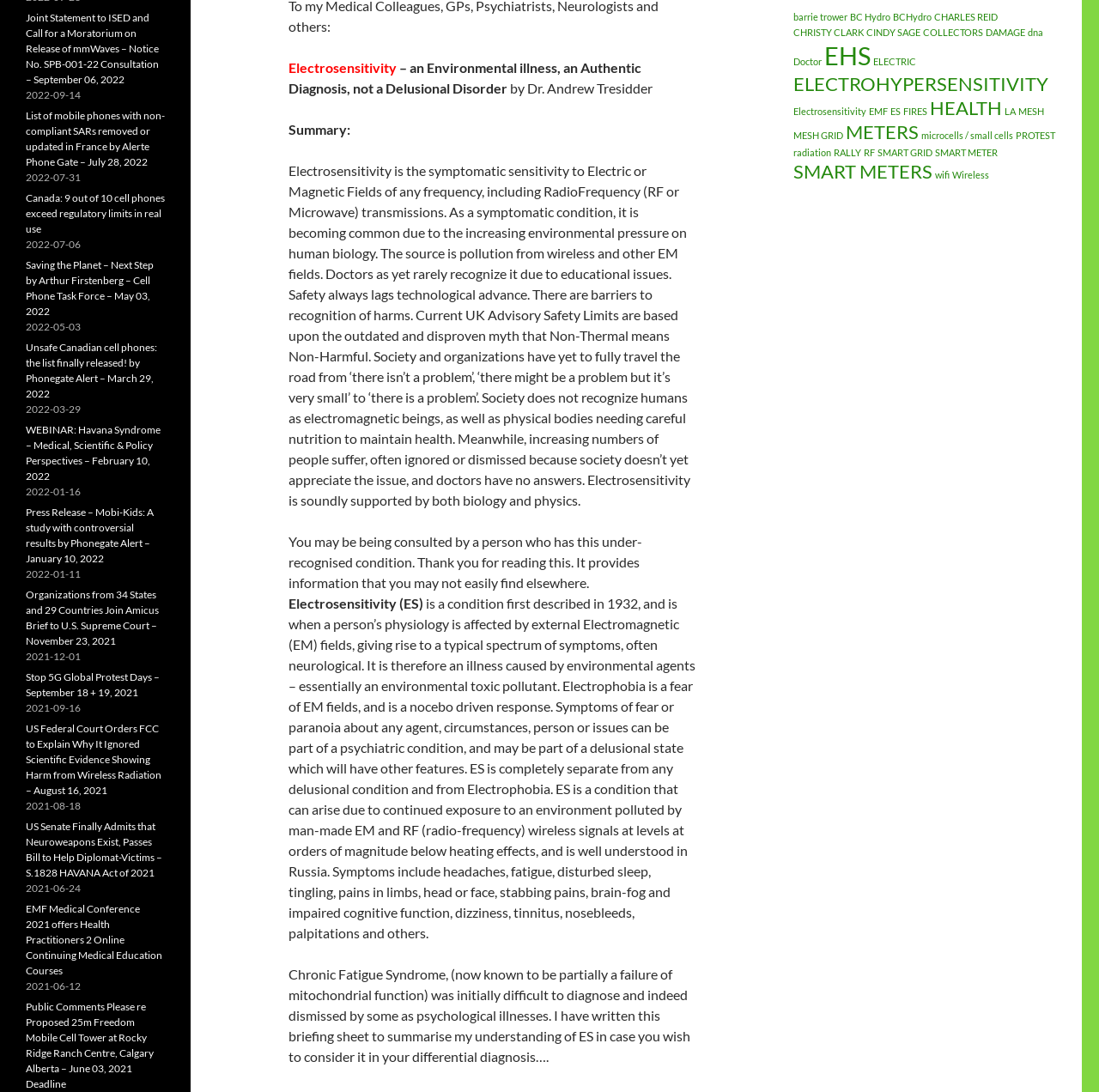Please determine the bounding box coordinates for the UI element described here. Use the format (top-left x, top-left y, bottom-right x, bottom-right y) with values bounded between 0 and 1: microcells / small cells

[0.838, 0.119, 0.922, 0.129]